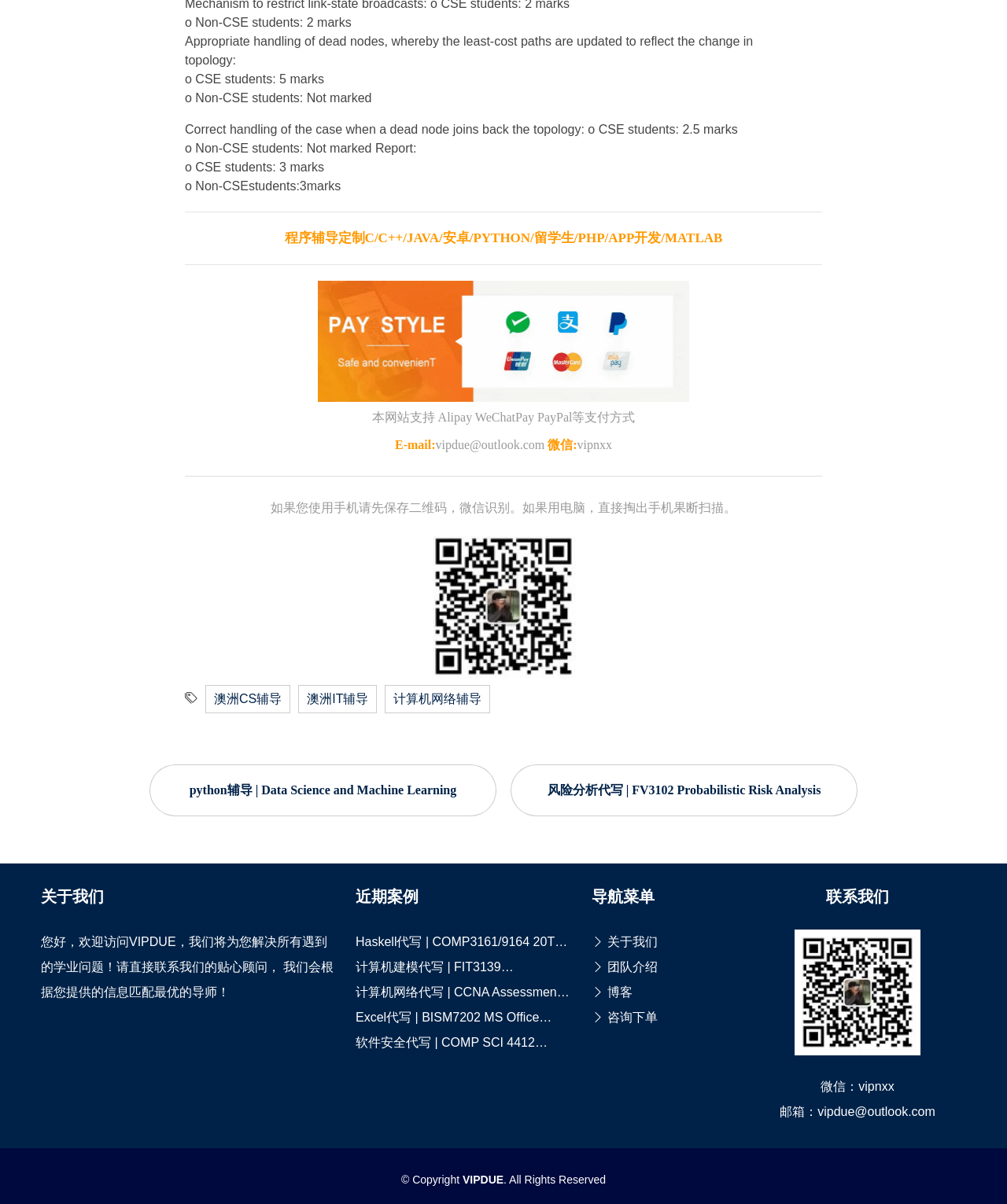What is the WeChat ID for contact?
Based on the image content, provide your answer in one word or a short phrase.

vipnxx